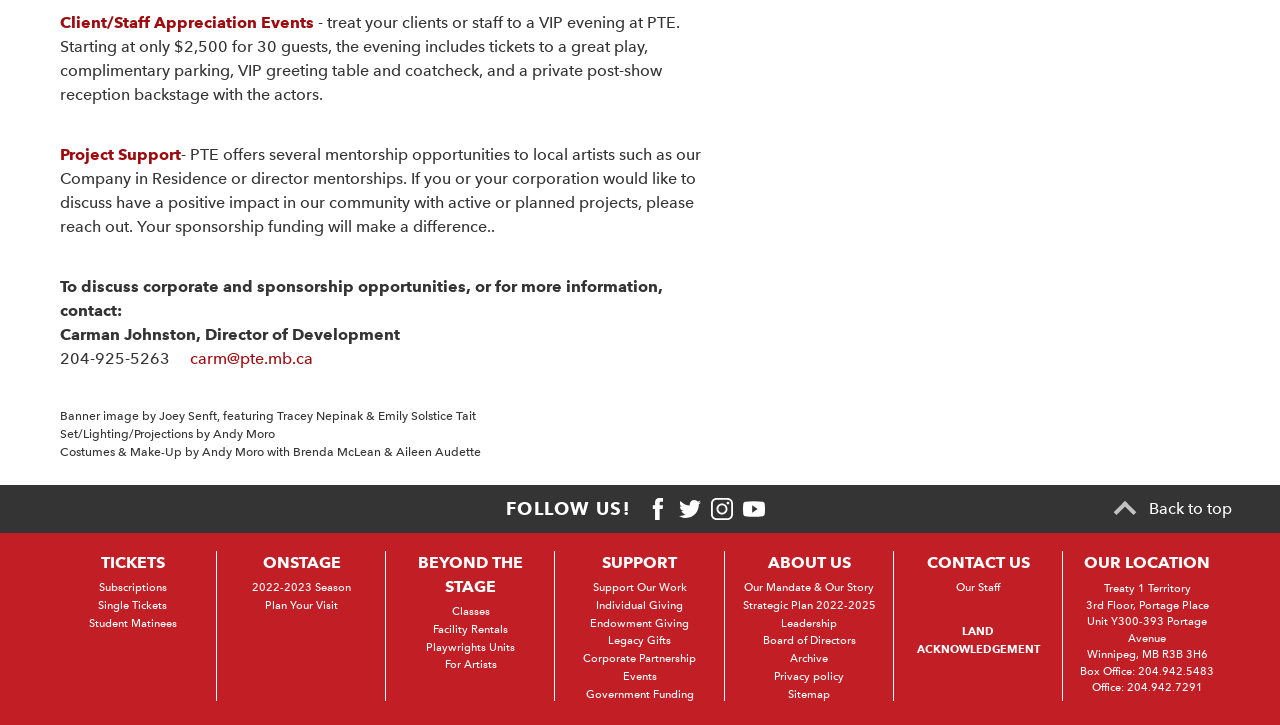What is the name of the director of development?
Using the visual information, answer the question in a single word or phrase.

Carman Johnston